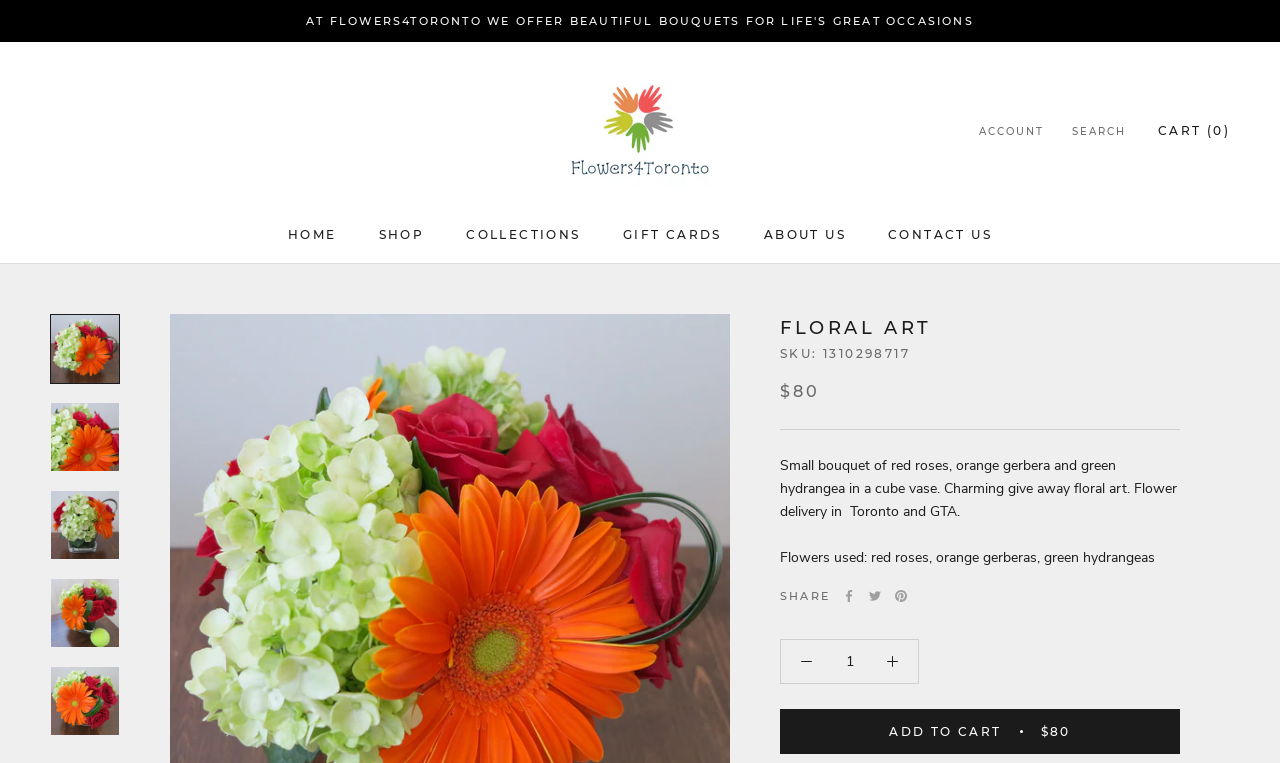Given the element description Add to cart $80, identify the bounding box coordinates for the UI element on the webpage screenshot. The format should be (top-left x, top-left y, bottom-right x, bottom-right y), with values between 0 and 1.

[0.609, 0.929, 0.922, 0.988]